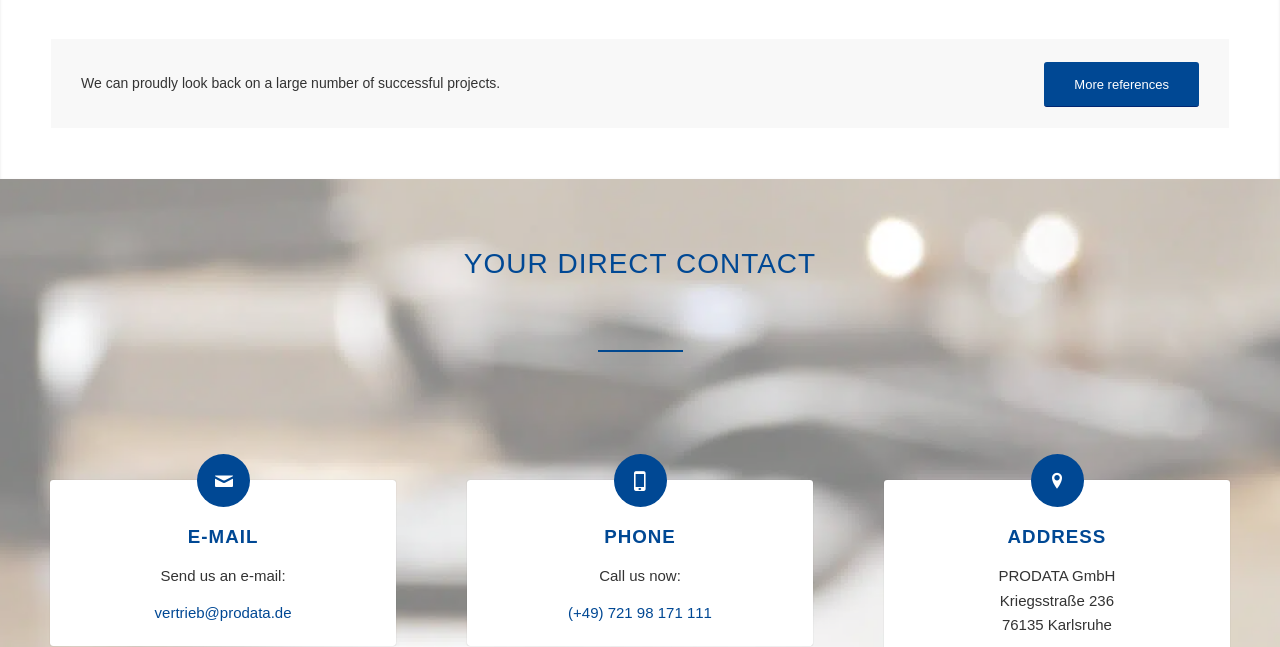Locate the coordinates of the bounding box for the clickable region that fulfills this instruction: "Call the phone number".

[0.444, 0.934, 0.556, 0.961]